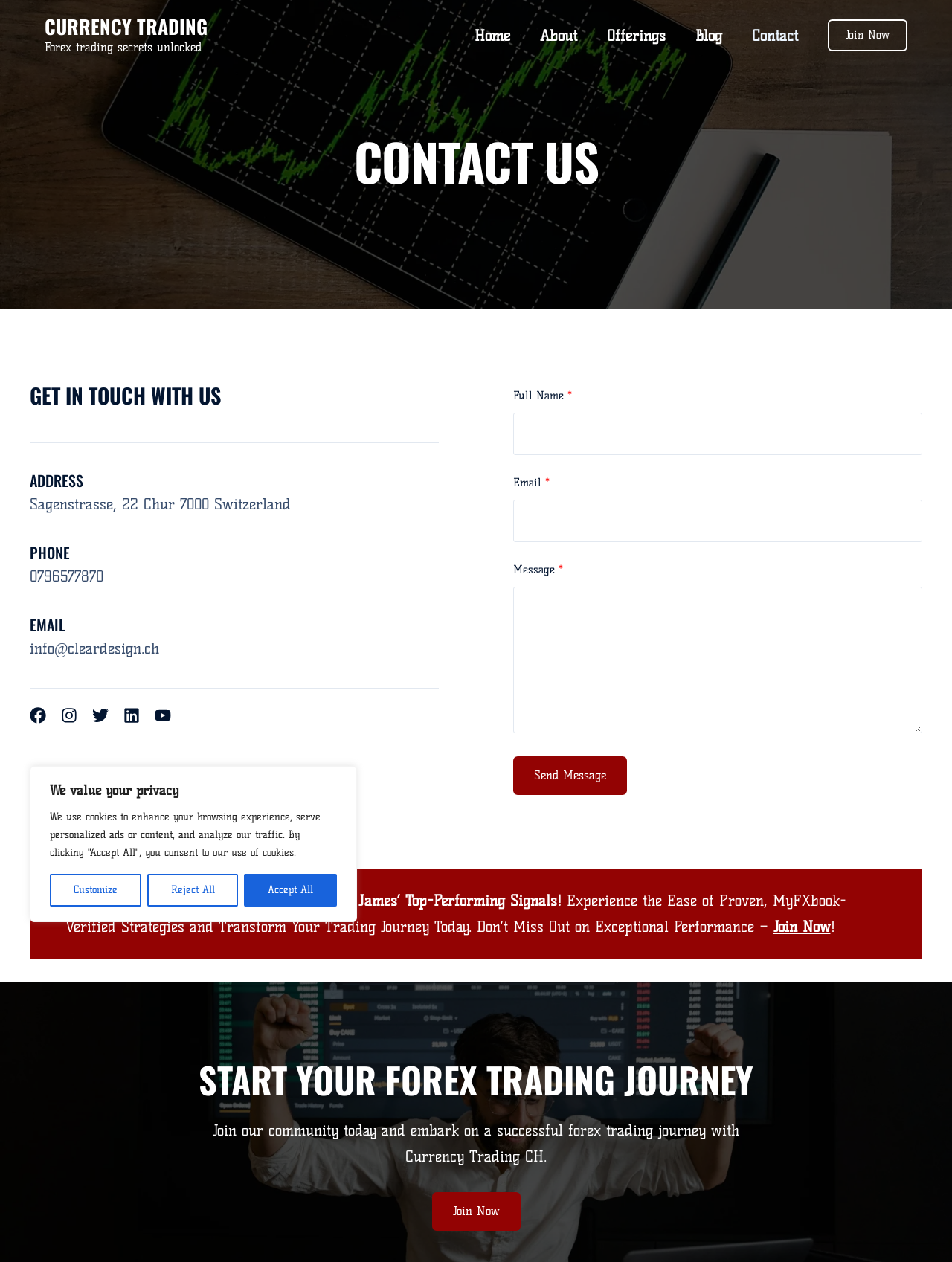Kindly determine the bounding box coordinates for the clickable area to achieve the given instruction: "Click the 'About' link".

[0.552, 0.005, 0.622, 0.052]